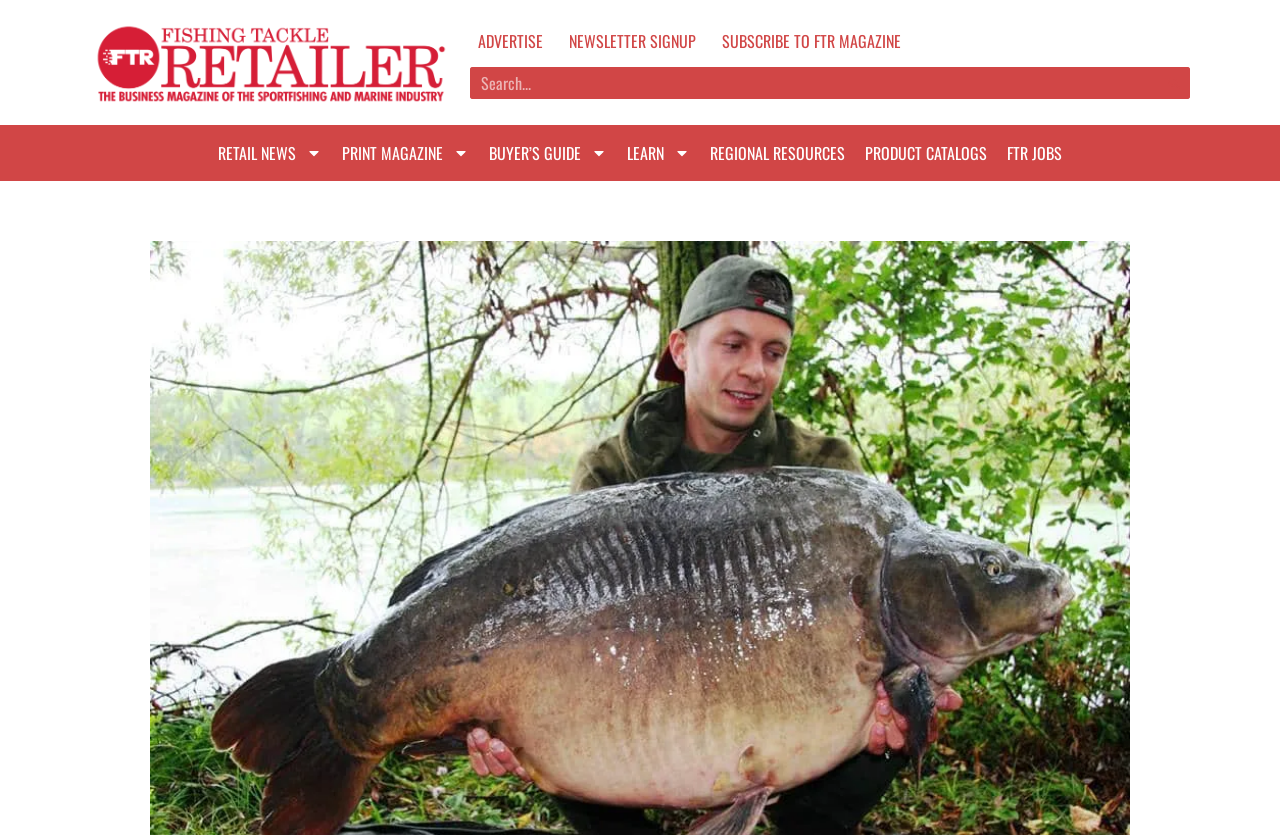Specify the bounding box coordinates for the region that must be clicked to perform the given instruction: "View Product Catalogs".

[0.668, 0.161, 0.779, 0.204]